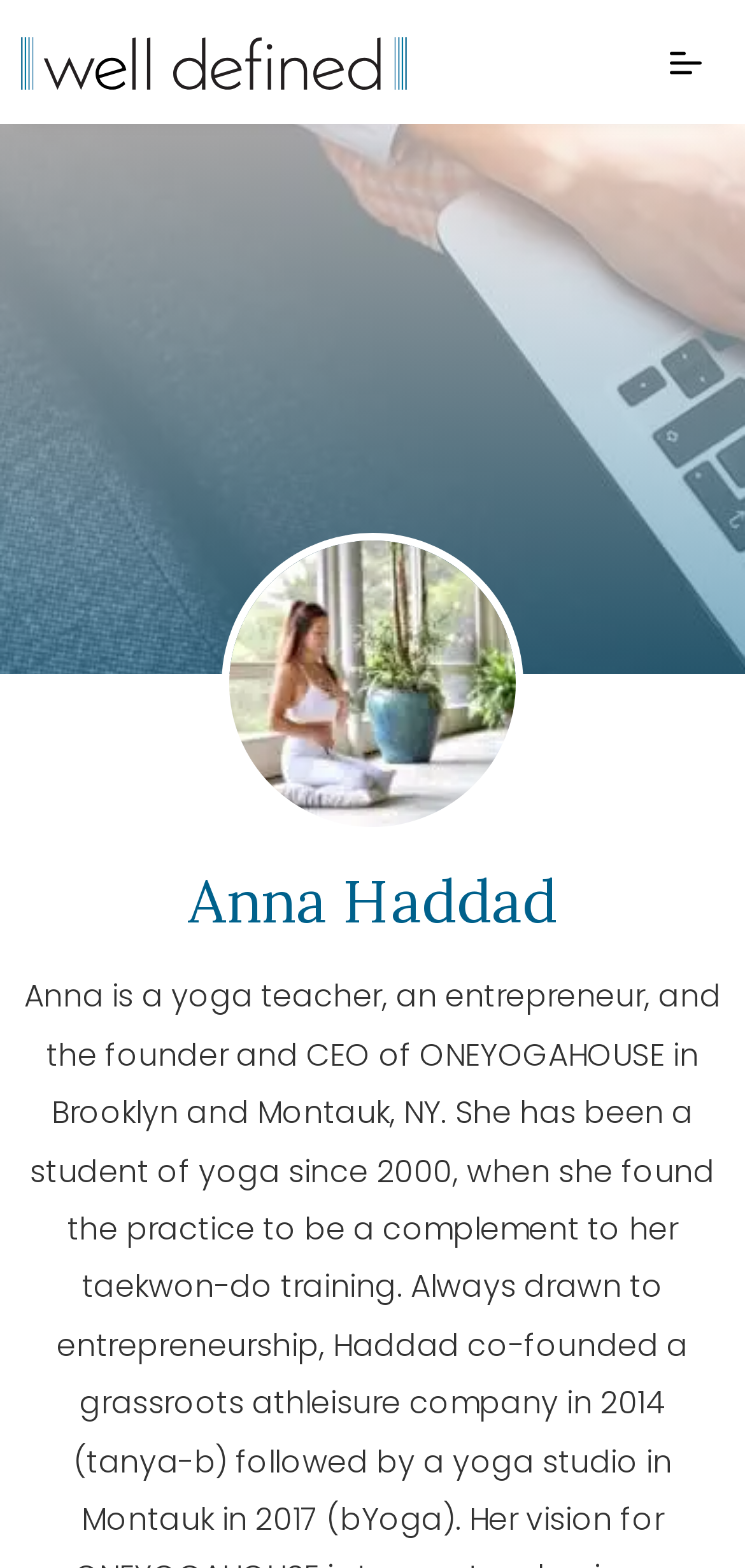Answer the question in a single word or phrase:
Is the menu expanded?

No